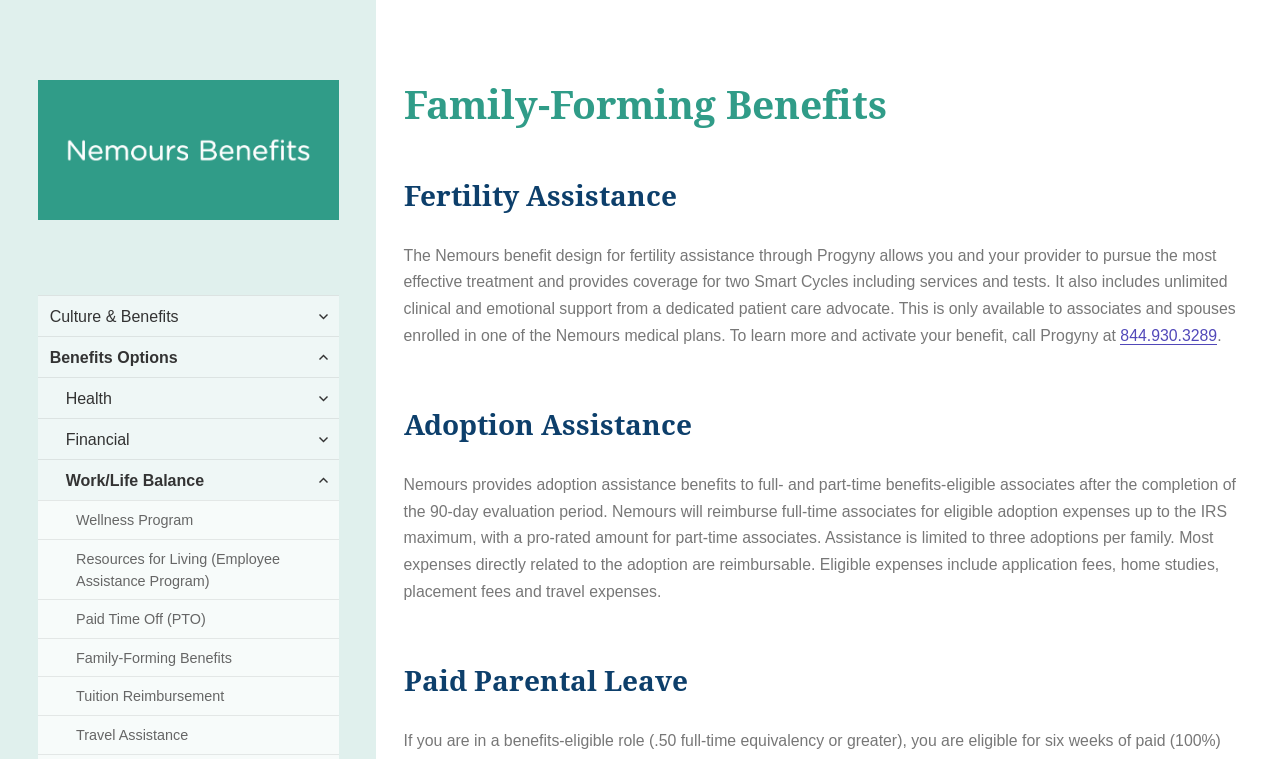Utilize the information from the image to answer the question in detail:
What is the purpose of the dedicated patient care advocate?

According to the webpage, the dedicated patient care advocate provides unlimited clinical and emotional support to associates and their spouses enrolled in one of the Nemours medical plans.